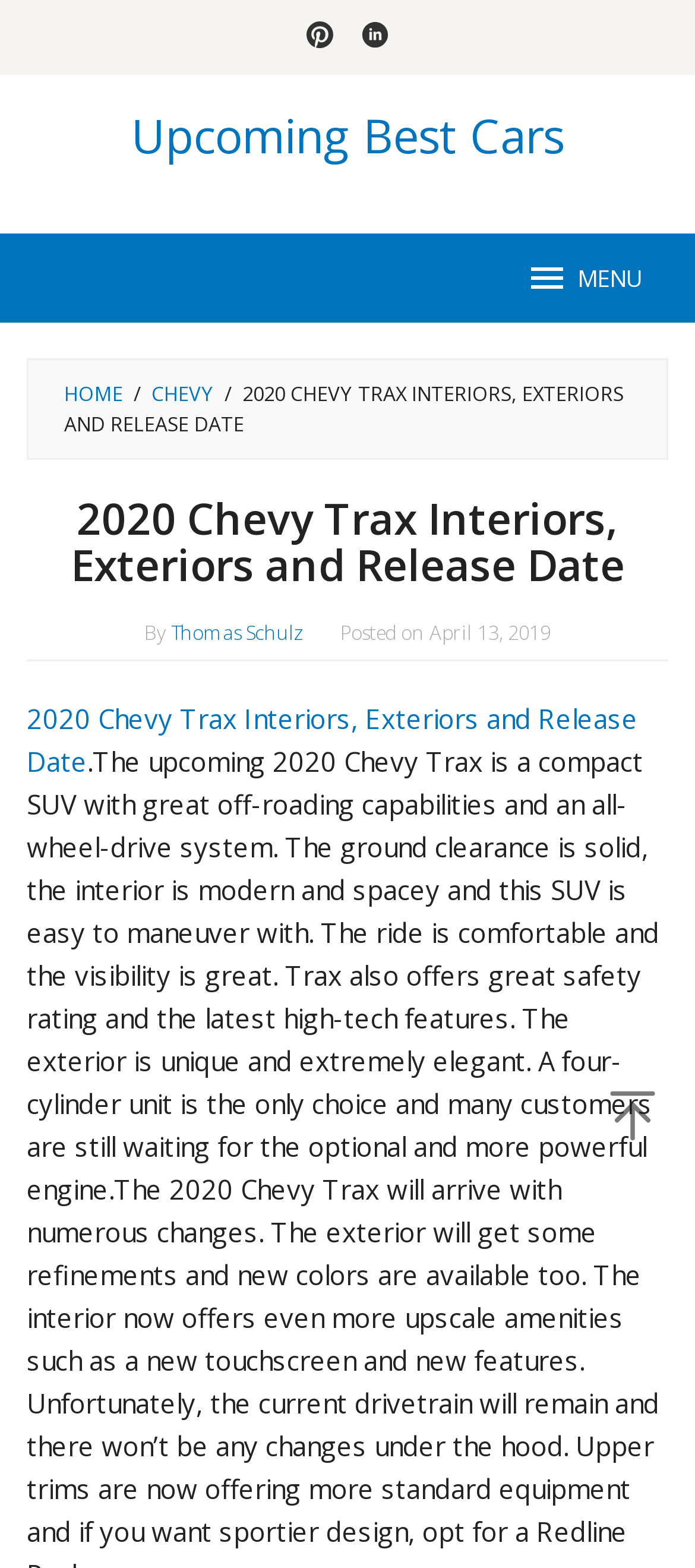What is the category of the webpage?
Look at the screenshot and give a one-word or phrase answer.

CHEVY